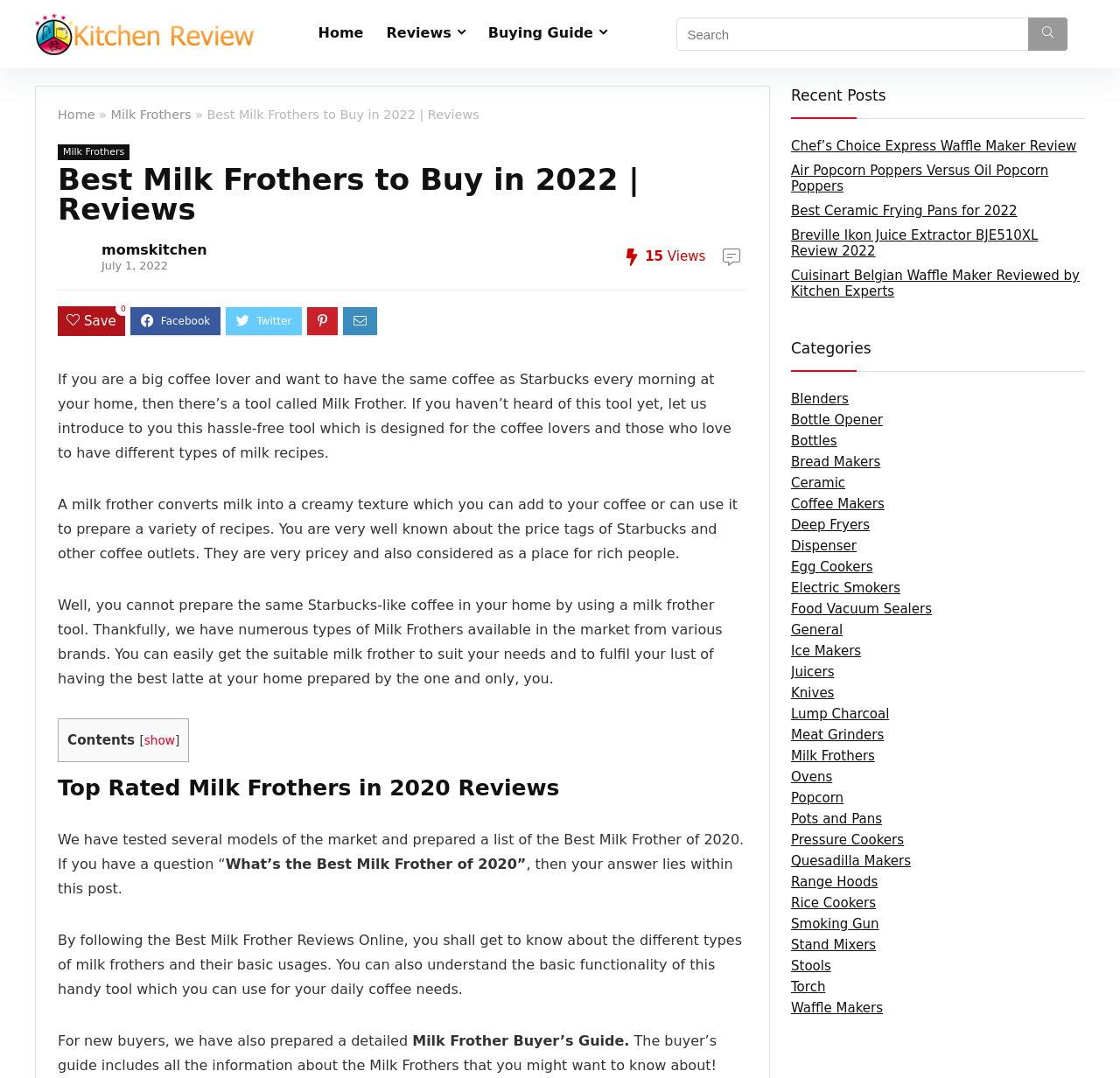How can a milk frother help coffee lovers?
Could you answer the question with a detailed and thorough explanation?

The webpage suggests that a milk frother can help coffee lovers make Starbucks-like coffee at home, which is a significant advantage considering the high price tags of Starbucks and other coffee outlets.